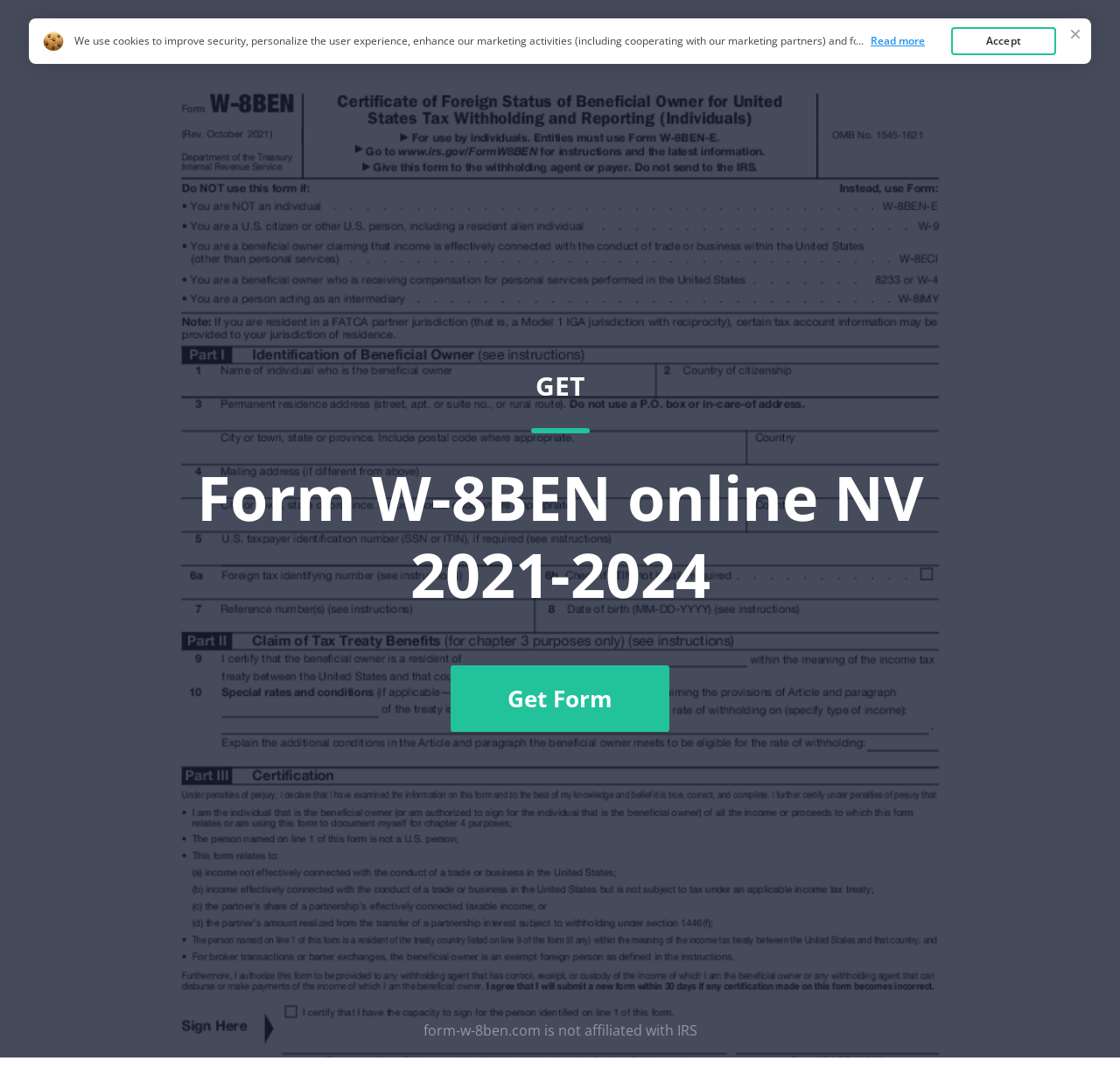Refer to the screenshot and answer the following question in detail:
What is the name of the form on this webpage?

I found the answer by looking at the link 'Form W 8ben' at the top of the webpage, which suggests that the form being referred to is Form W-8BEN.